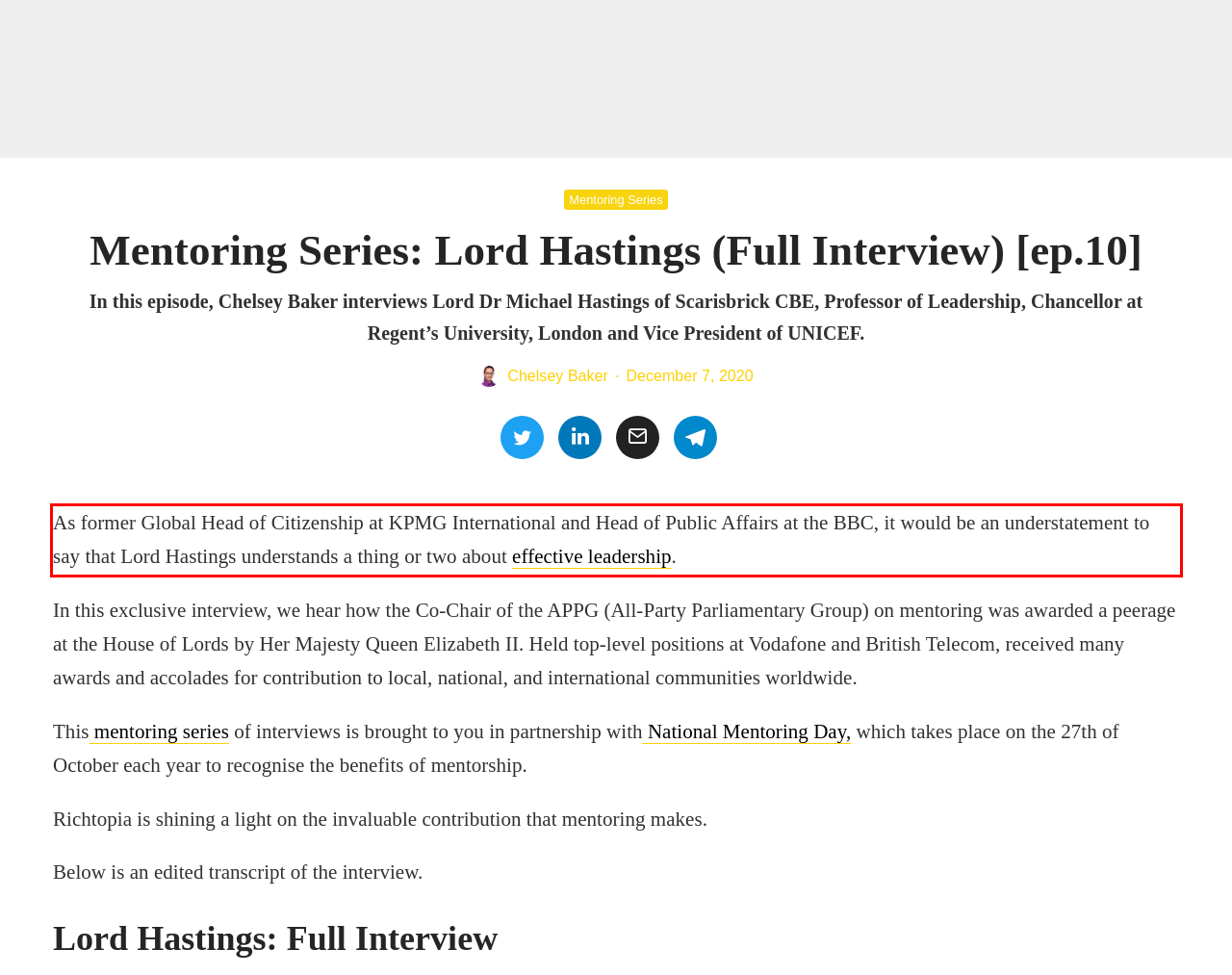Perform OCR on the text inside the red-bordered box in the provided screenshot and output the content.

As former Global Head of Citizenship at KPMG International and Head of Public Affairs at the BBC, it would be an understatement to say that Lord Hastings understands a thing or two about effective leadership.